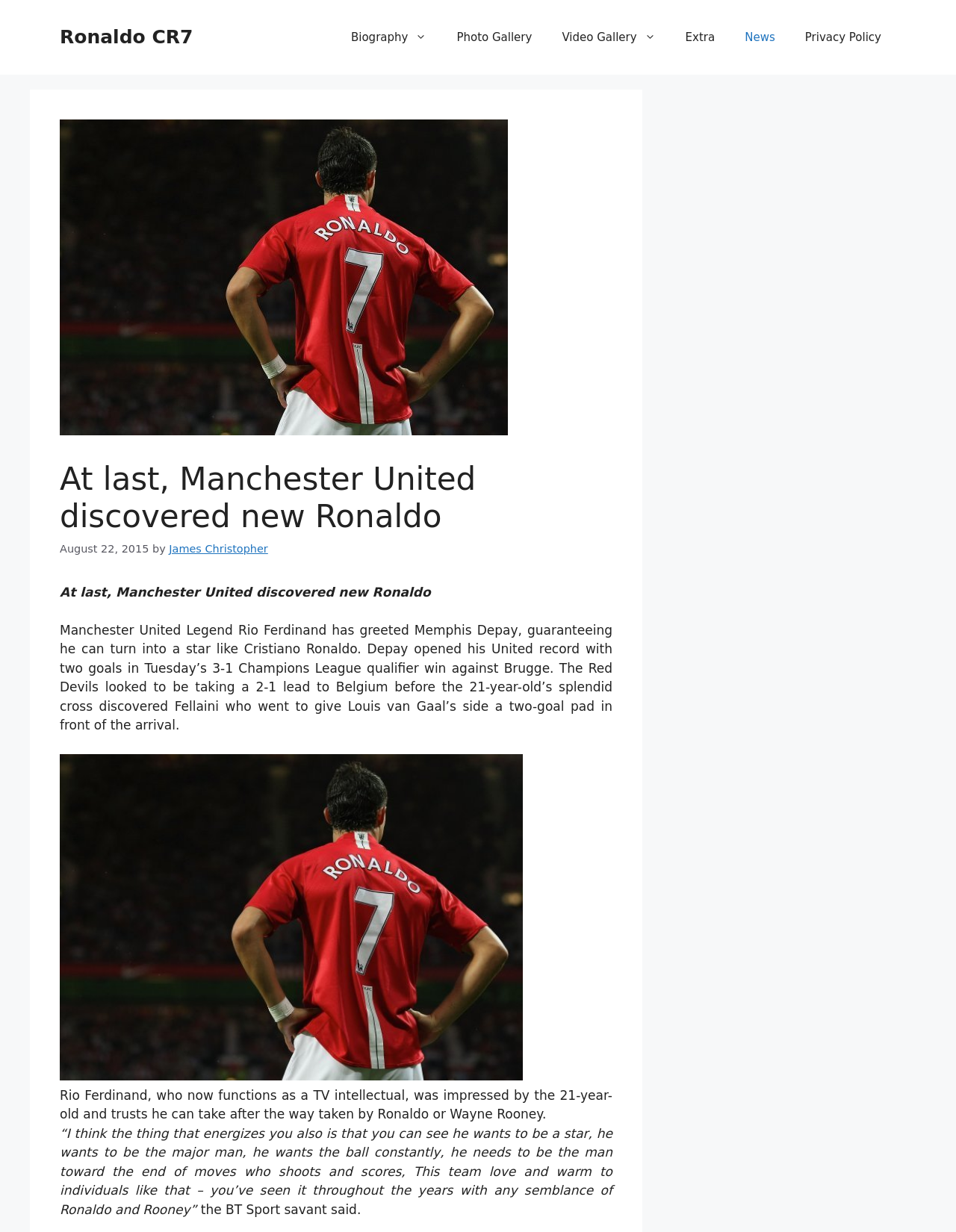Determine the bounding box coordinates of the clickable area required to perform the following instruction: "View Photo Gallery". The coordinates should be represented as four float numbers between 0 and 1: [left, top, right, bottom].

[0.462, 0.012, 0.572, 0.048]